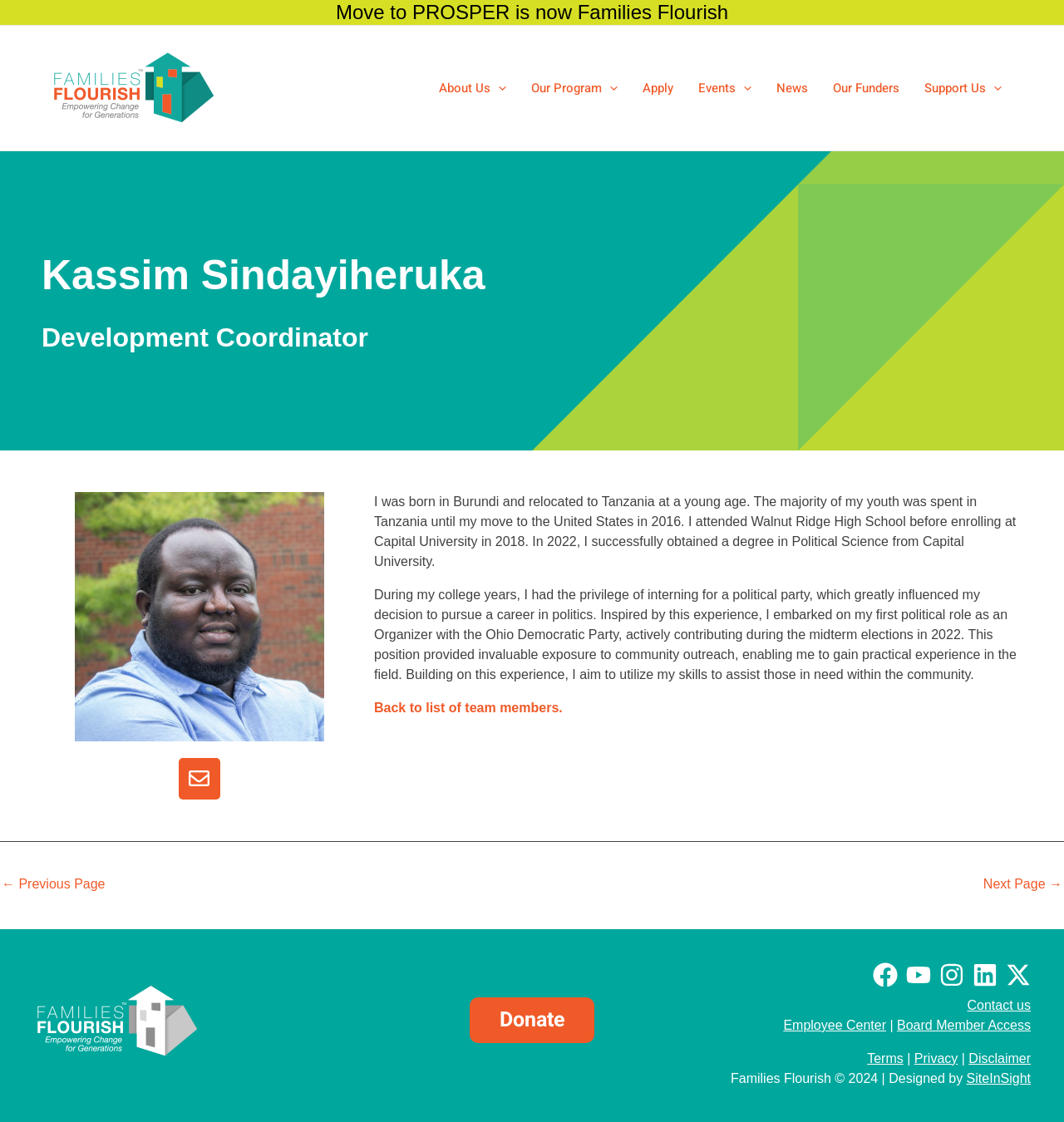Can you find the bounding box coordinates of the area I should click to execute the following instruction: "Click on Facebook"?

[0.82, 0.858, 0.844, 0.88]